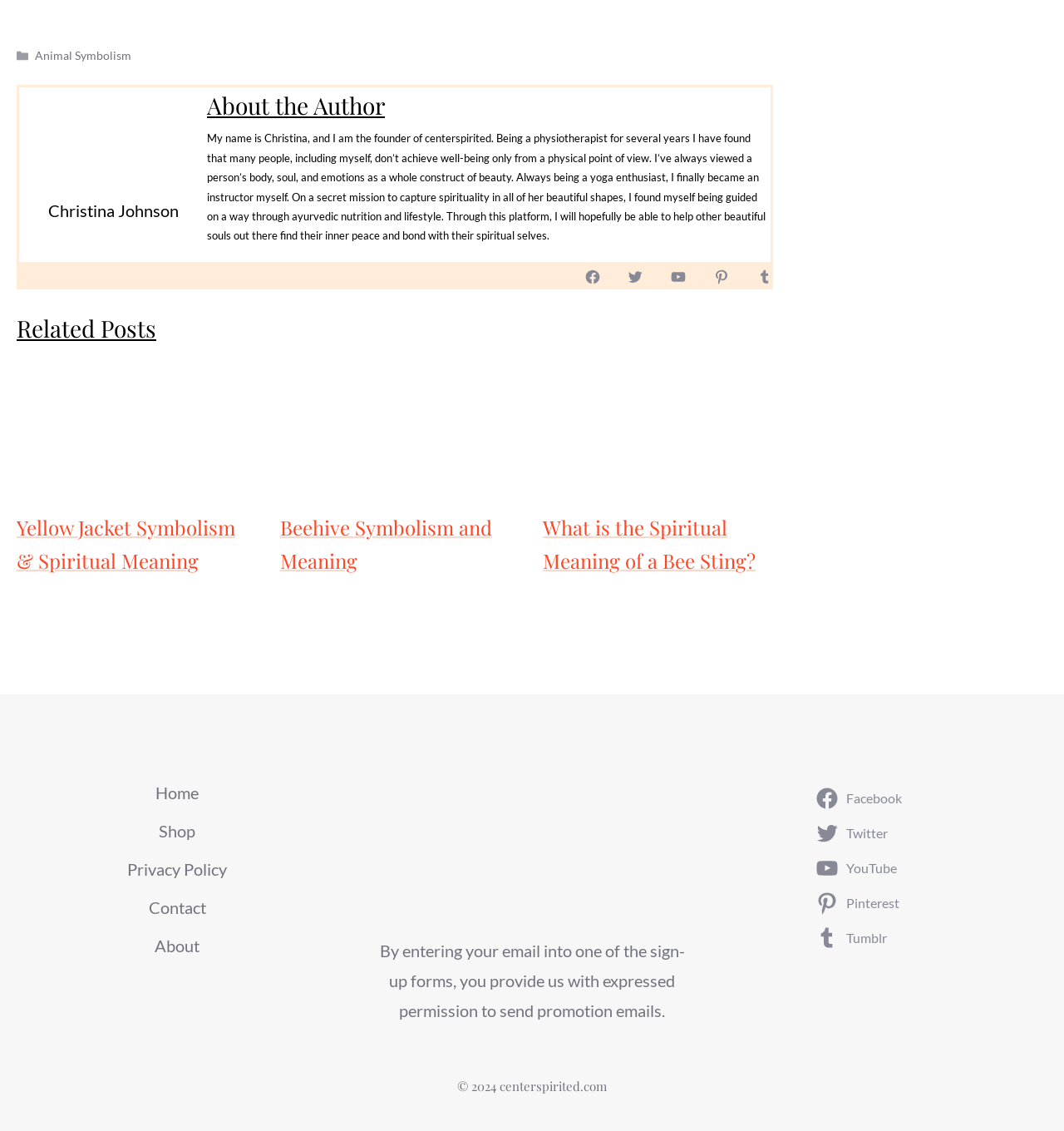Find the bounding box coordinates for the element that must be clicked to complete the instruction: "Go to the 'Home' page". The coordinates should be four float numbers between 0 and 1, indicated as [left, top, right, bottom].

[0.146, 0.692, 0.187, 0.71]